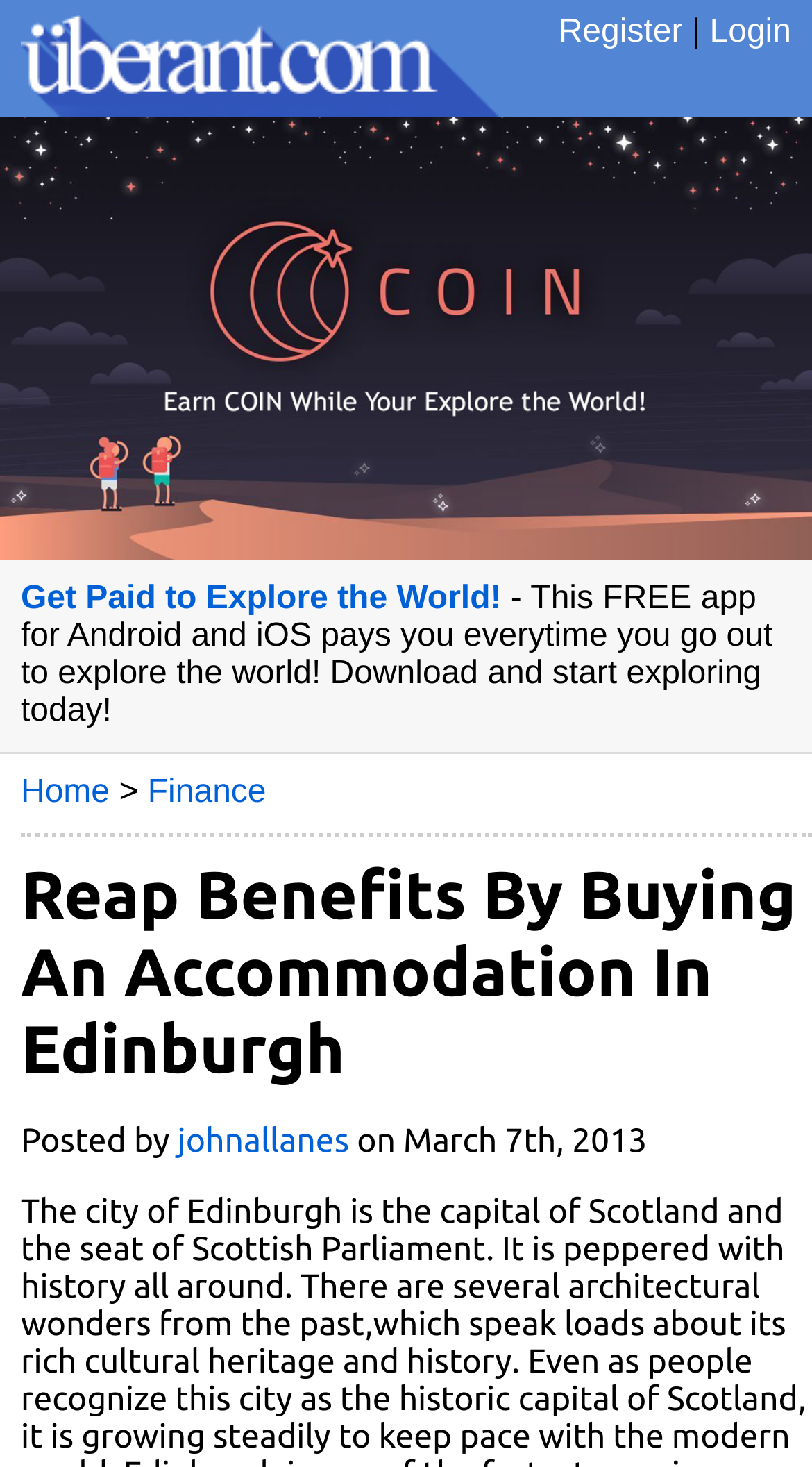Answer the following in one word or a short phrase: 
What is the platform of the app?

Android and iOS